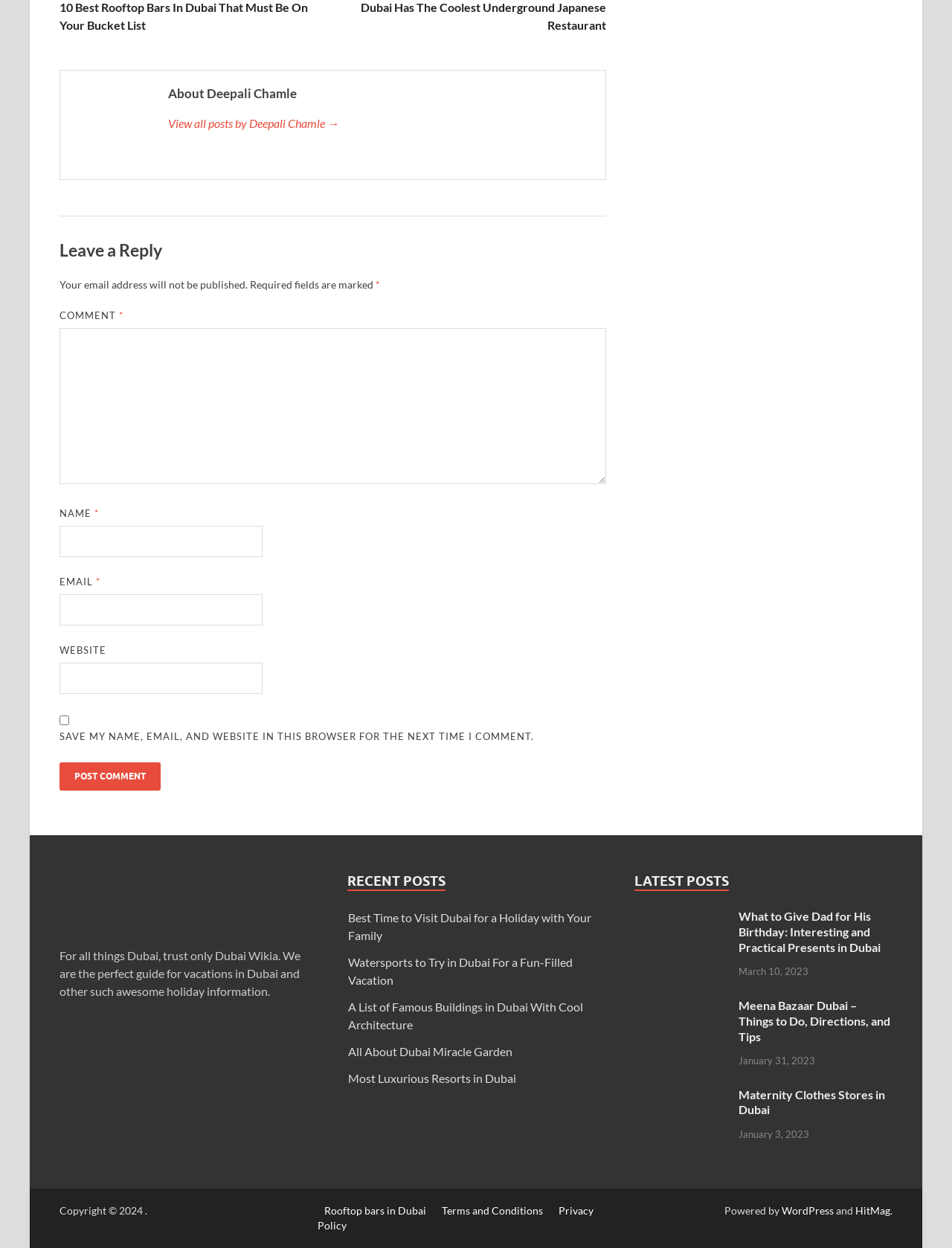What is the purpose of the checkbox at the bottom of the comment form?
Answer the question with a single word or phrase, referring to the image.

Save comment information